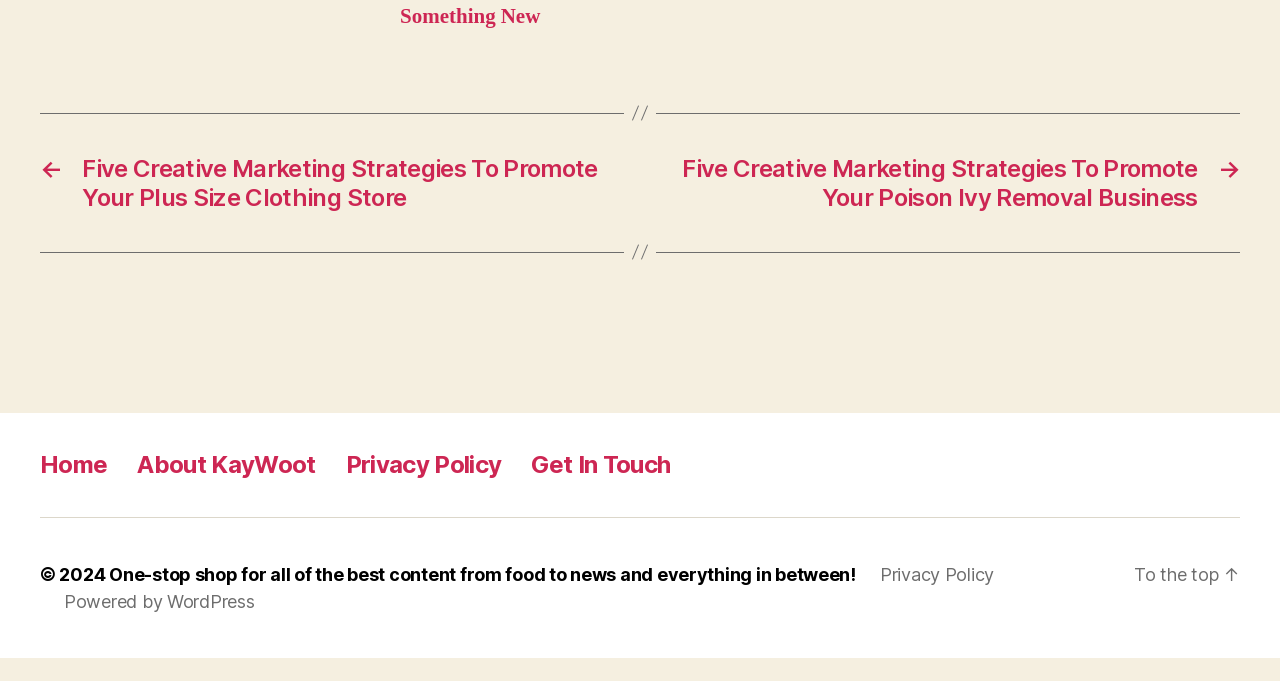Please determine the bounding box coordinates of the element to click in order to execute the following instruction: "Visit 'about' page". The coordinates should be four float numbers between 0 and 1, specified as [left, top, right, bottom].

None